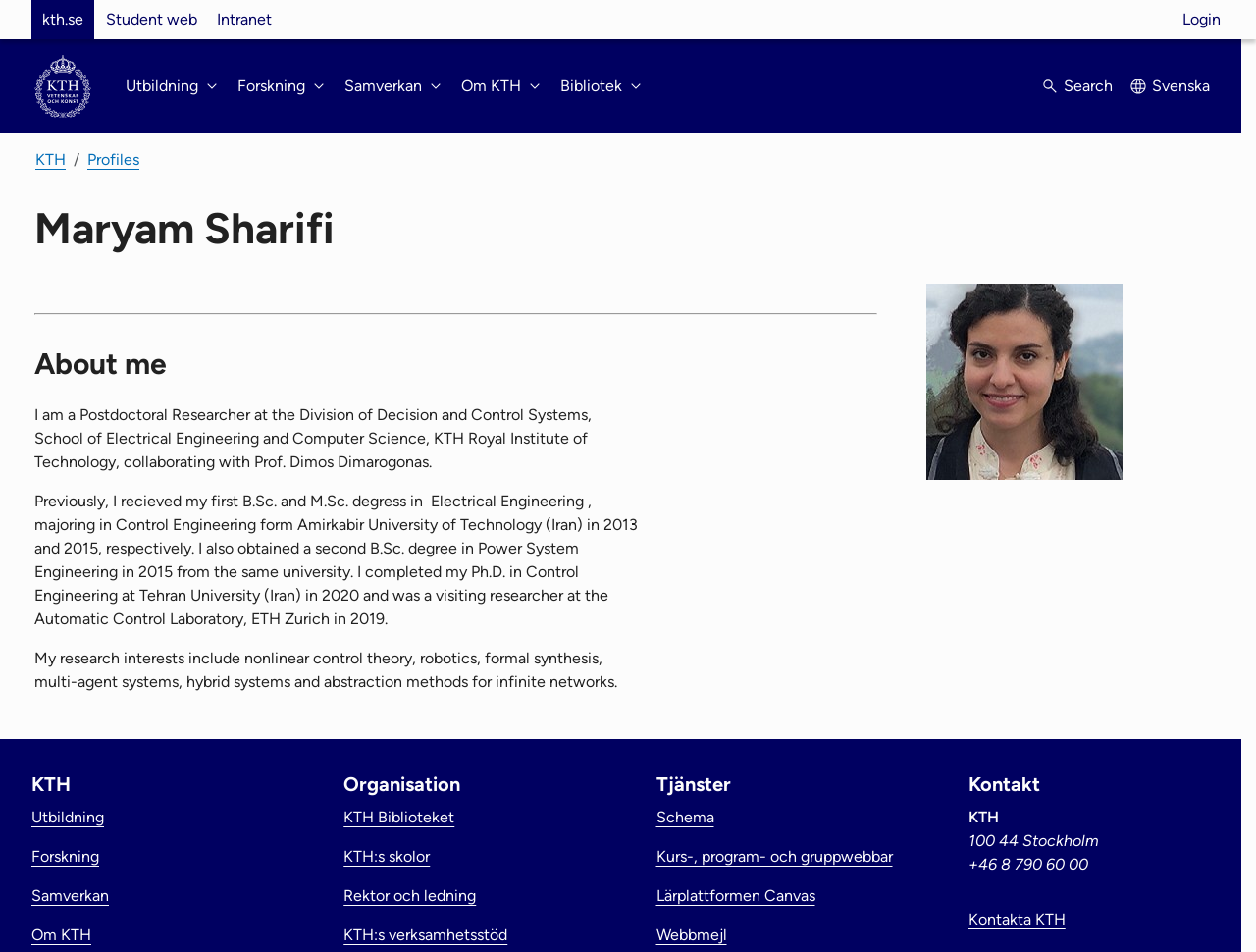Please find the bounding box coordinates of the element's region to be clicked to carry out this instruction: "Visit the 'Student web'".

[0.078, 0.0, 0.163, 0.041]